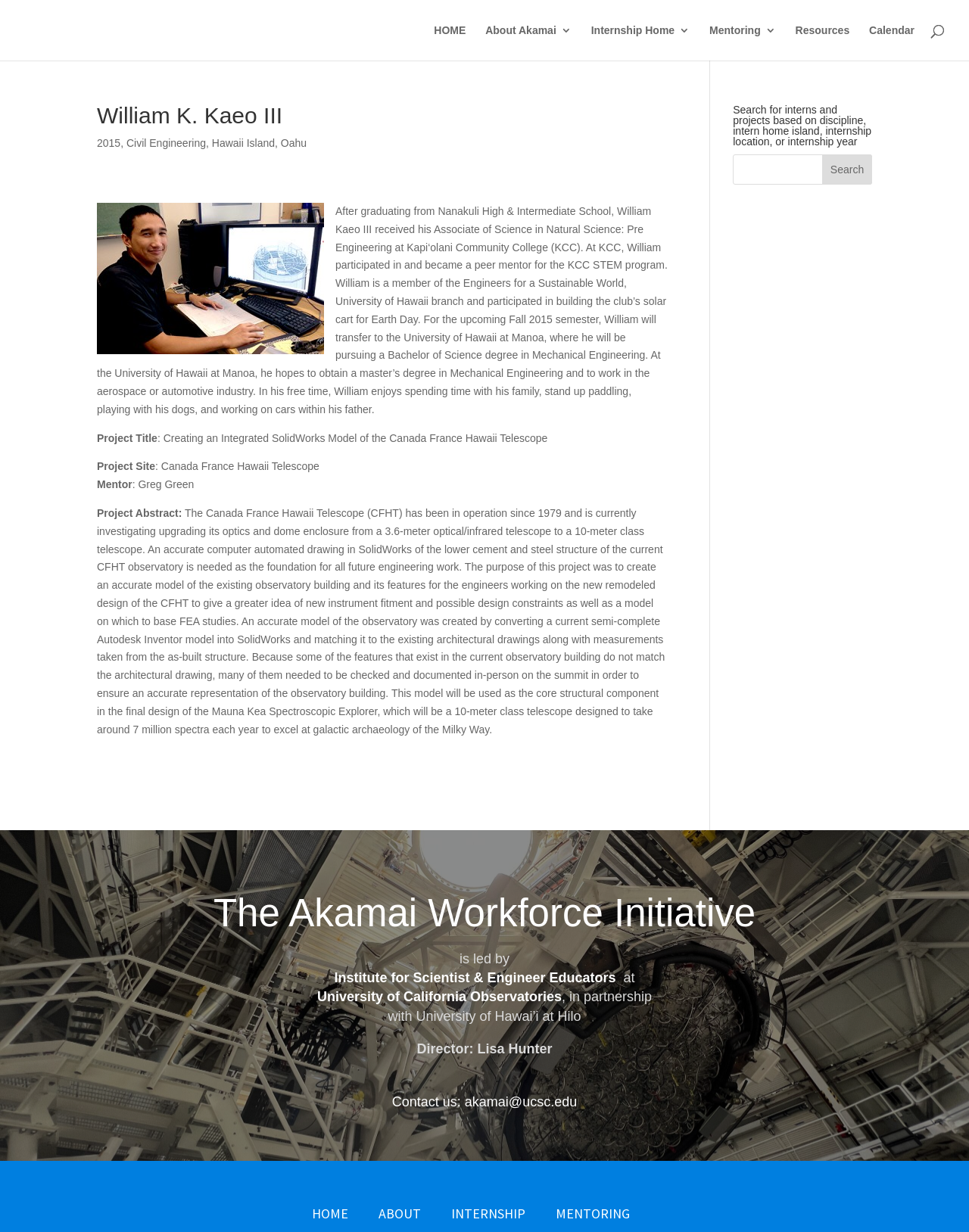What is the email address to contact the Akamai Workforce Initiative?
Please look at the screenshot and answer in one word or a short phrase.

akamai@ucsc.edu